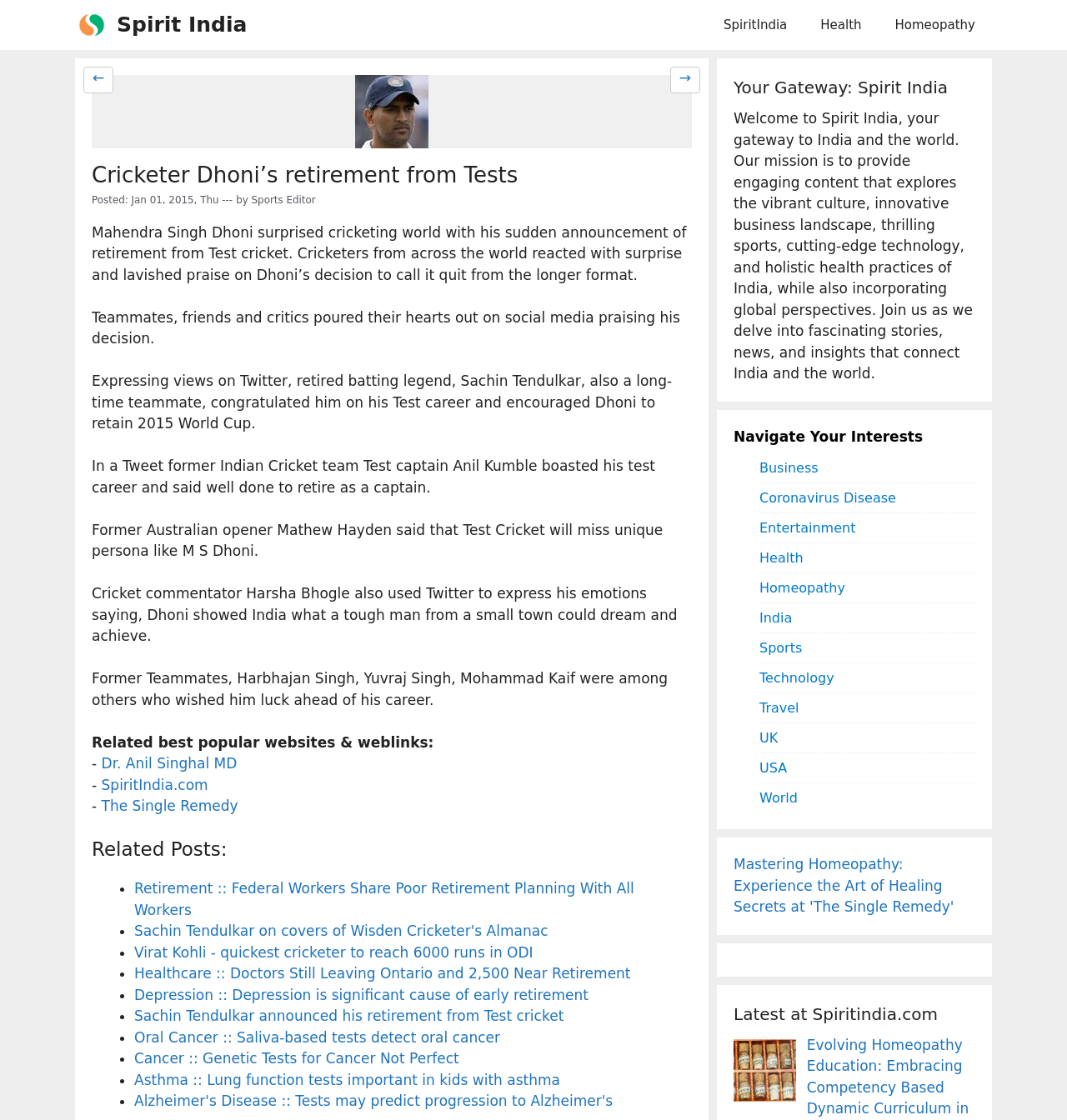Determine the bounding box coordinates of the region I should click to achieve the following instruction: "Read the article about Cricketer Dhoni's retirement from Tests". Ensure the bounding box coordinates are four float numbers between 0 and 1, i.e., [left, top, right, bottom].

[0.086, 0.145, 0.648, 0.168]